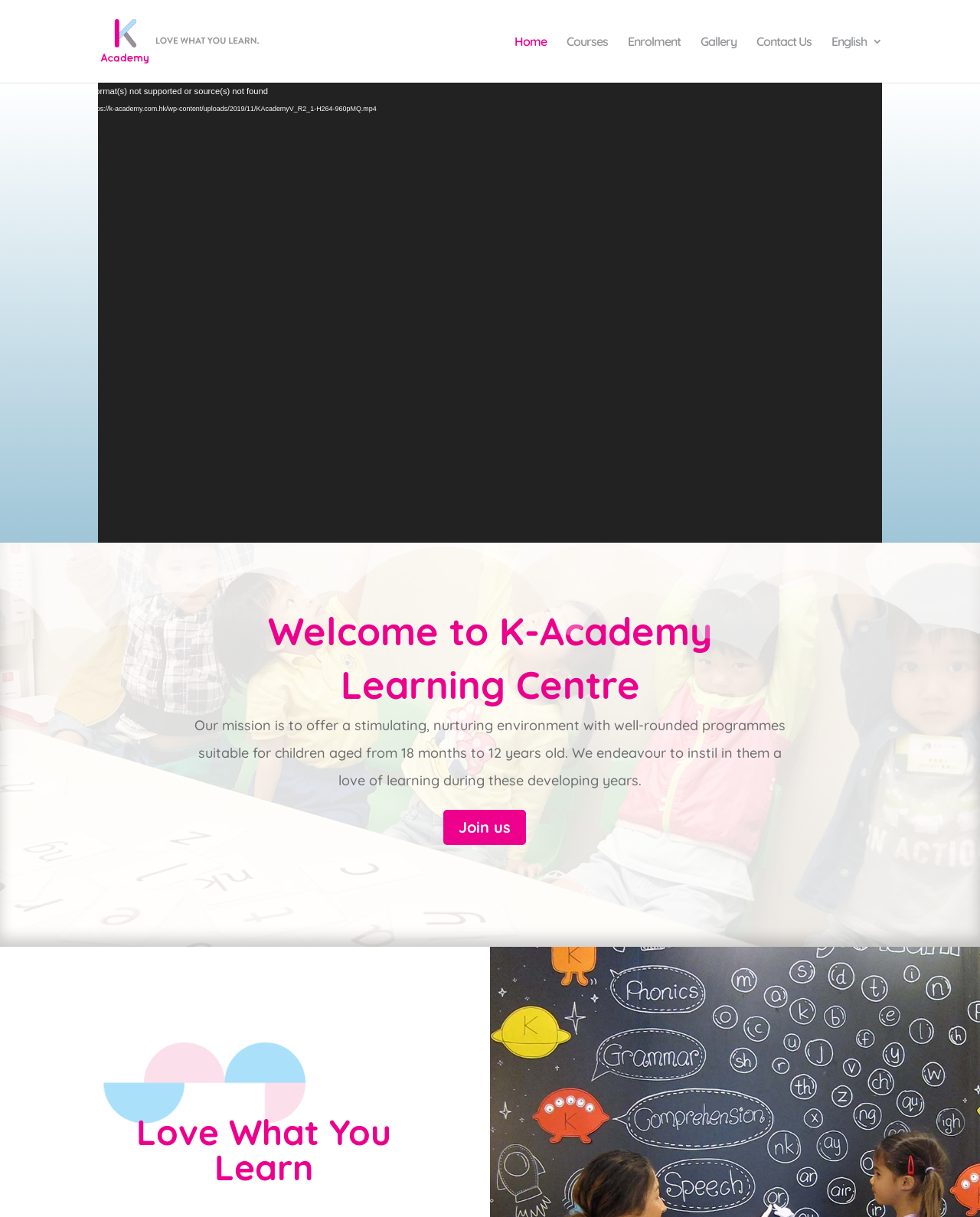Please determine the main heading text of this webpage.

Love What You Learn